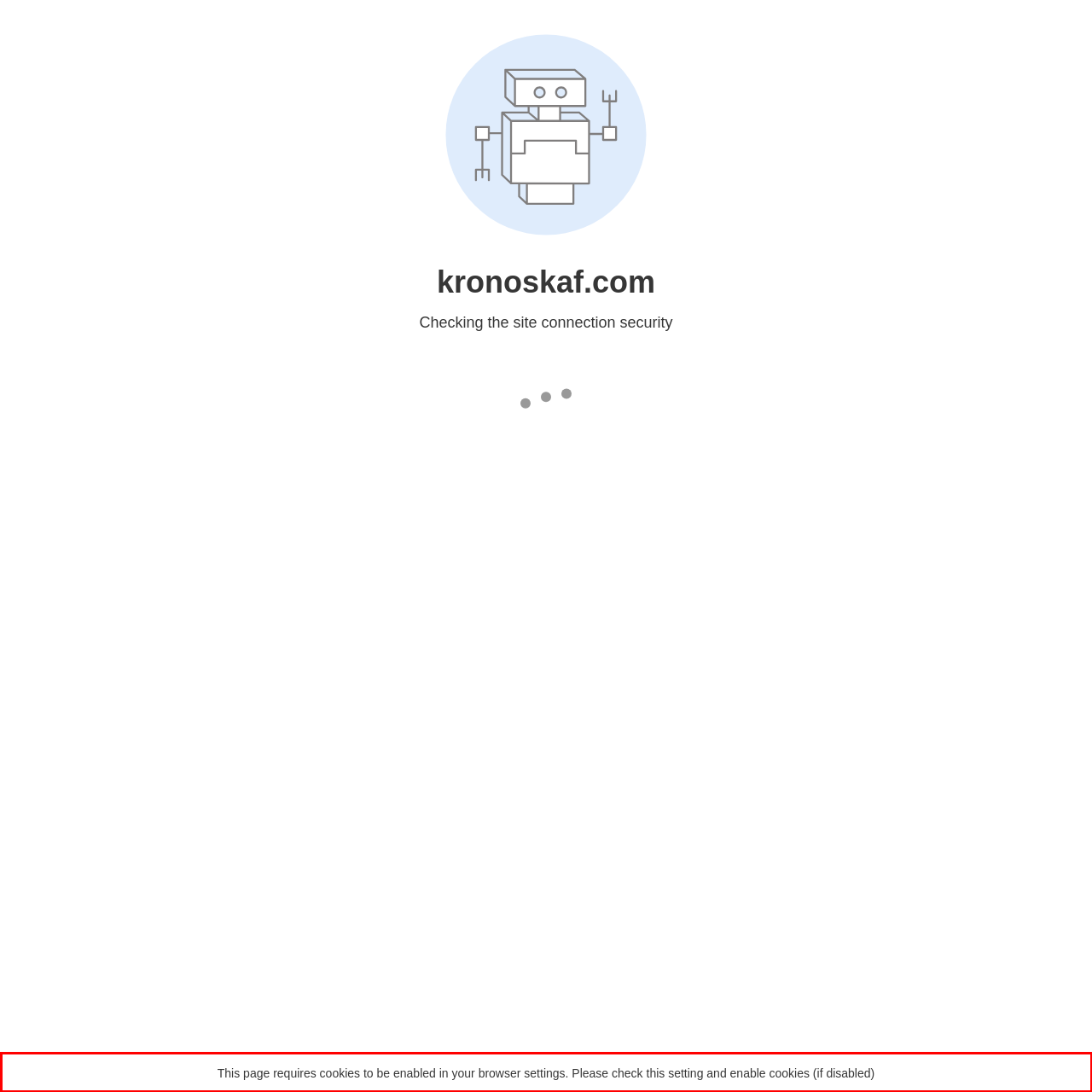Please perform OCR on the UI element surrounded by the red bounding box in the given webpage screenshot and extract its text content.

This page requires cookies to be enabled in your browser settings. Please check this setting and enable cookies (if disabled)